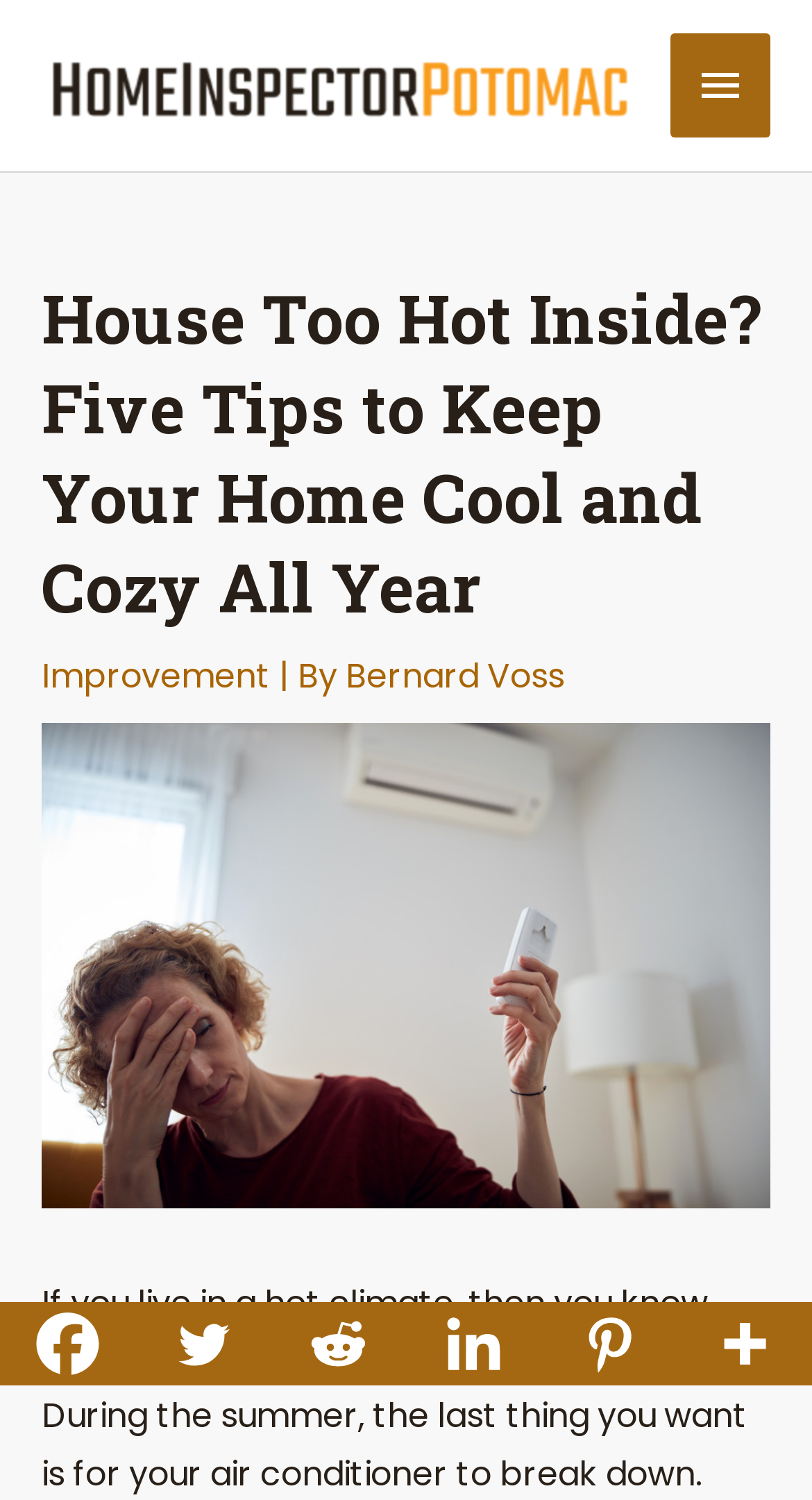Give a one-word or short phrase answer to the question: 
What is the category of the article?

Improvement